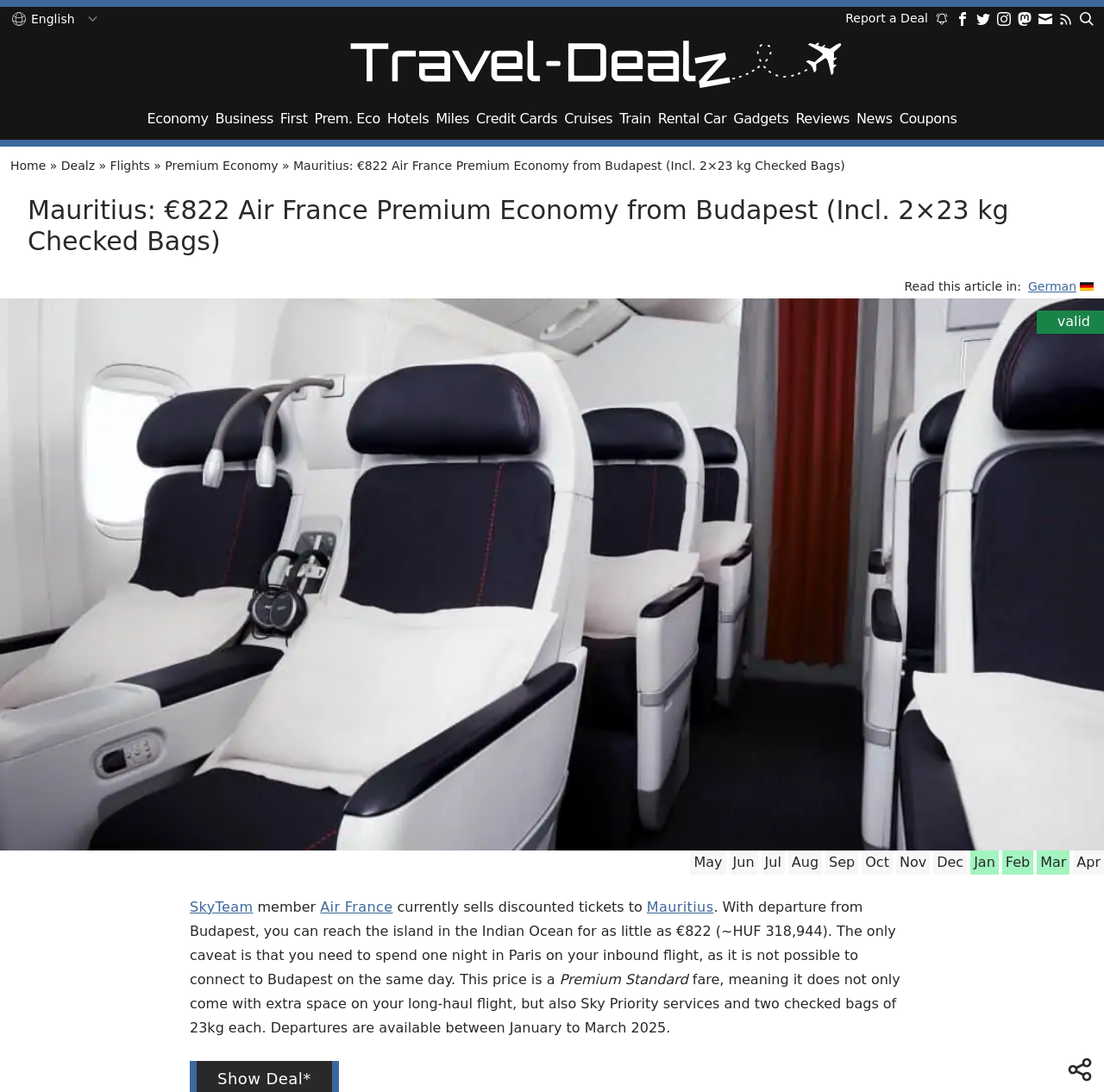Please identify the bounding box coordinates of the region to click in order to complete the given instruction: "Click on the 'Mauritius' link". The coordinates should be four float numbers between 0 and 1, i.e., [left, top, right, bottom].

[0.266, 0.145, 0.765, 0.158]